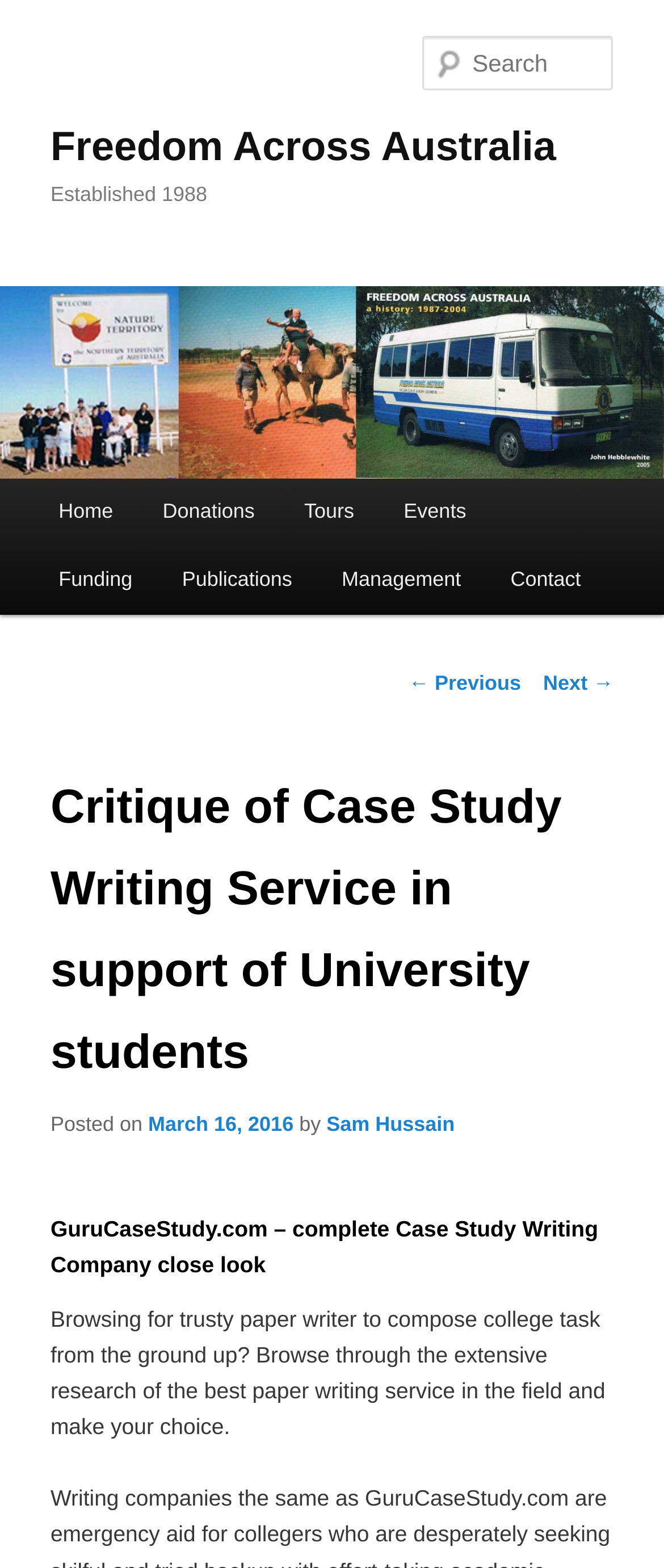What is the purpose of the textbox?
From the screenshot, supply a one-word or short-phrase answer.

Search